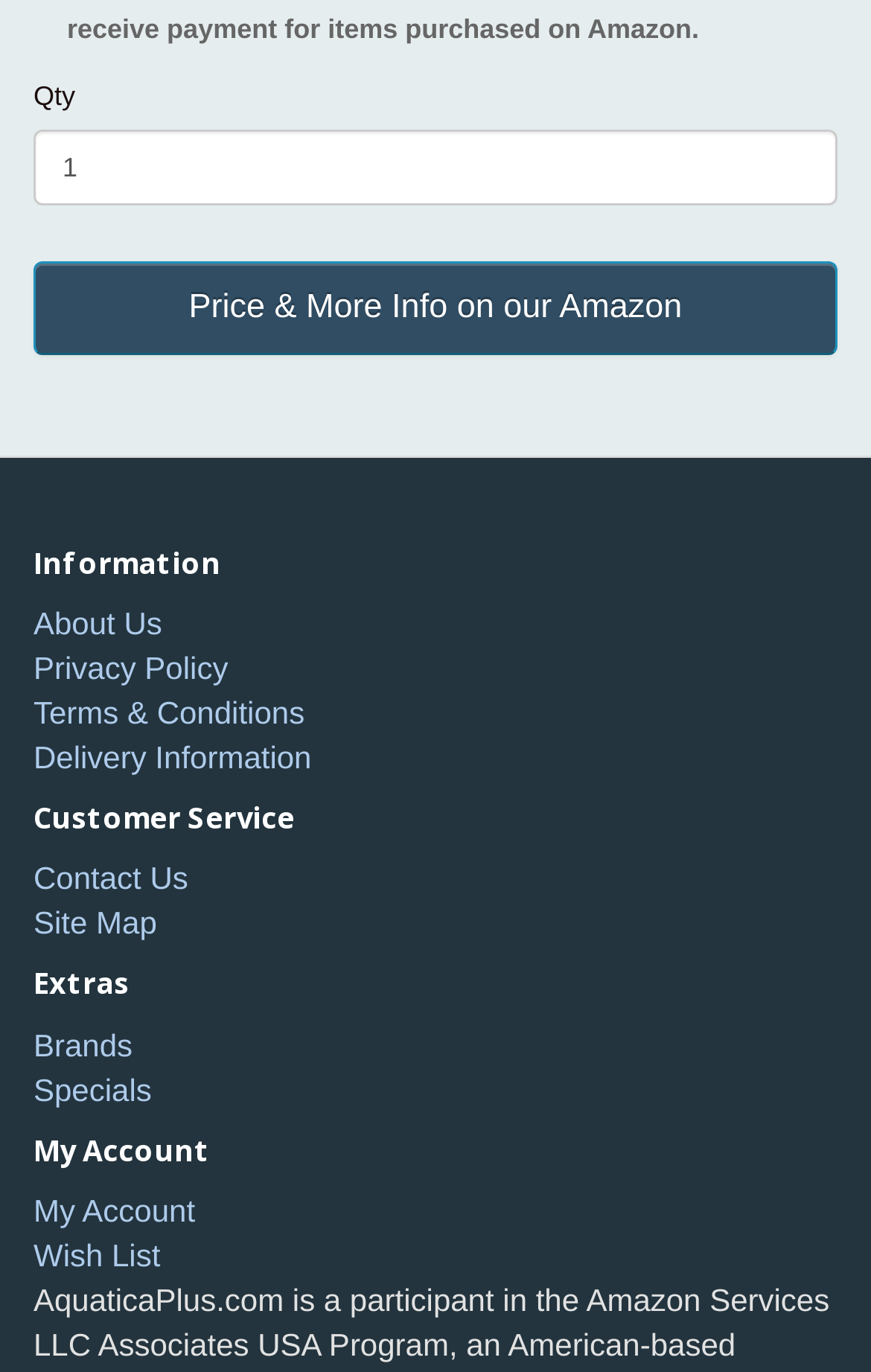Please answer the following question using a single word or phrase: 
How many links are there in the 'Extras' category?

2